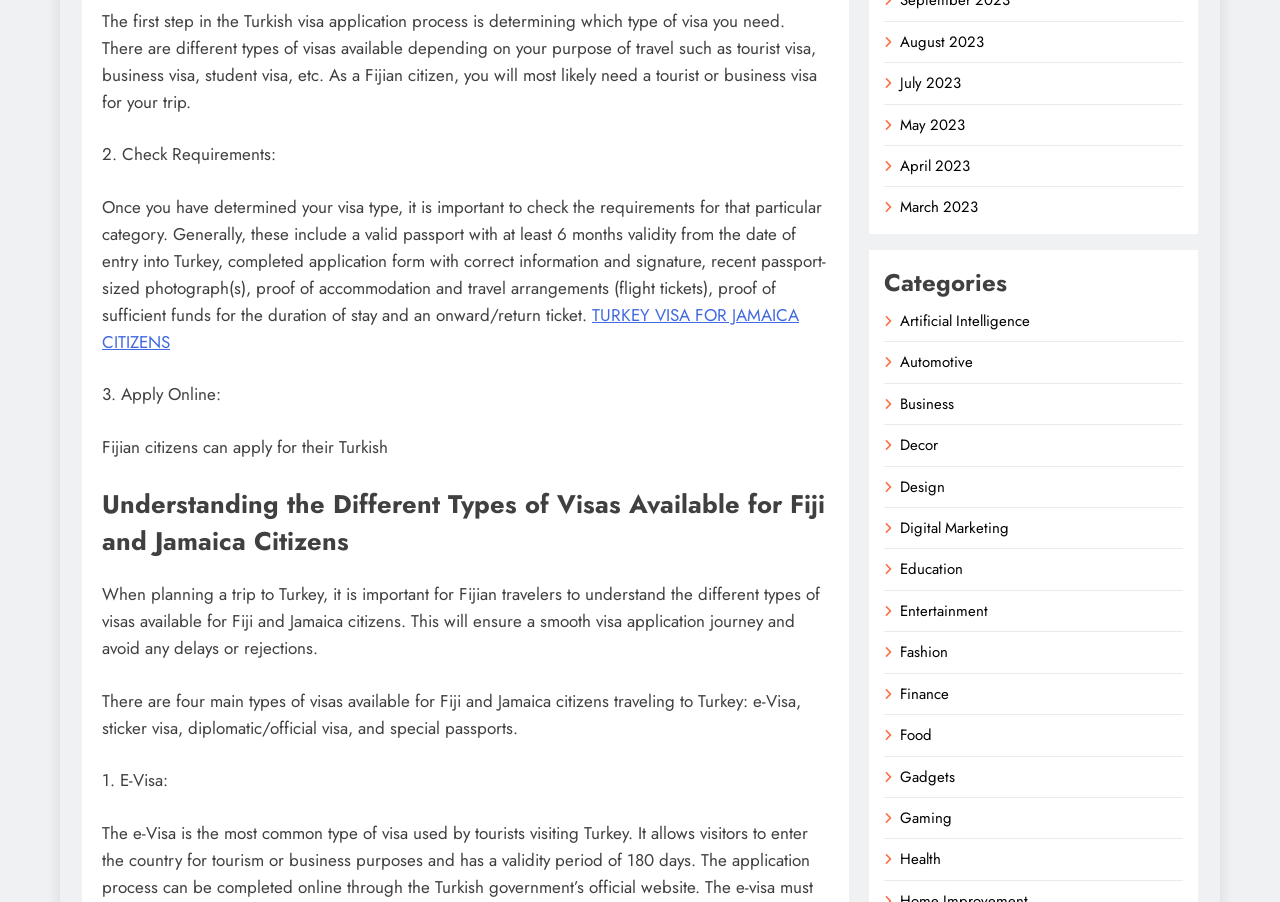Determine the bounding box coordinates of the area to click in order to meet this instruction: "Click on the link to learn about Turkey visa for Jamaica citizens".

[0.08, 0.336, 0.624, 0.392]